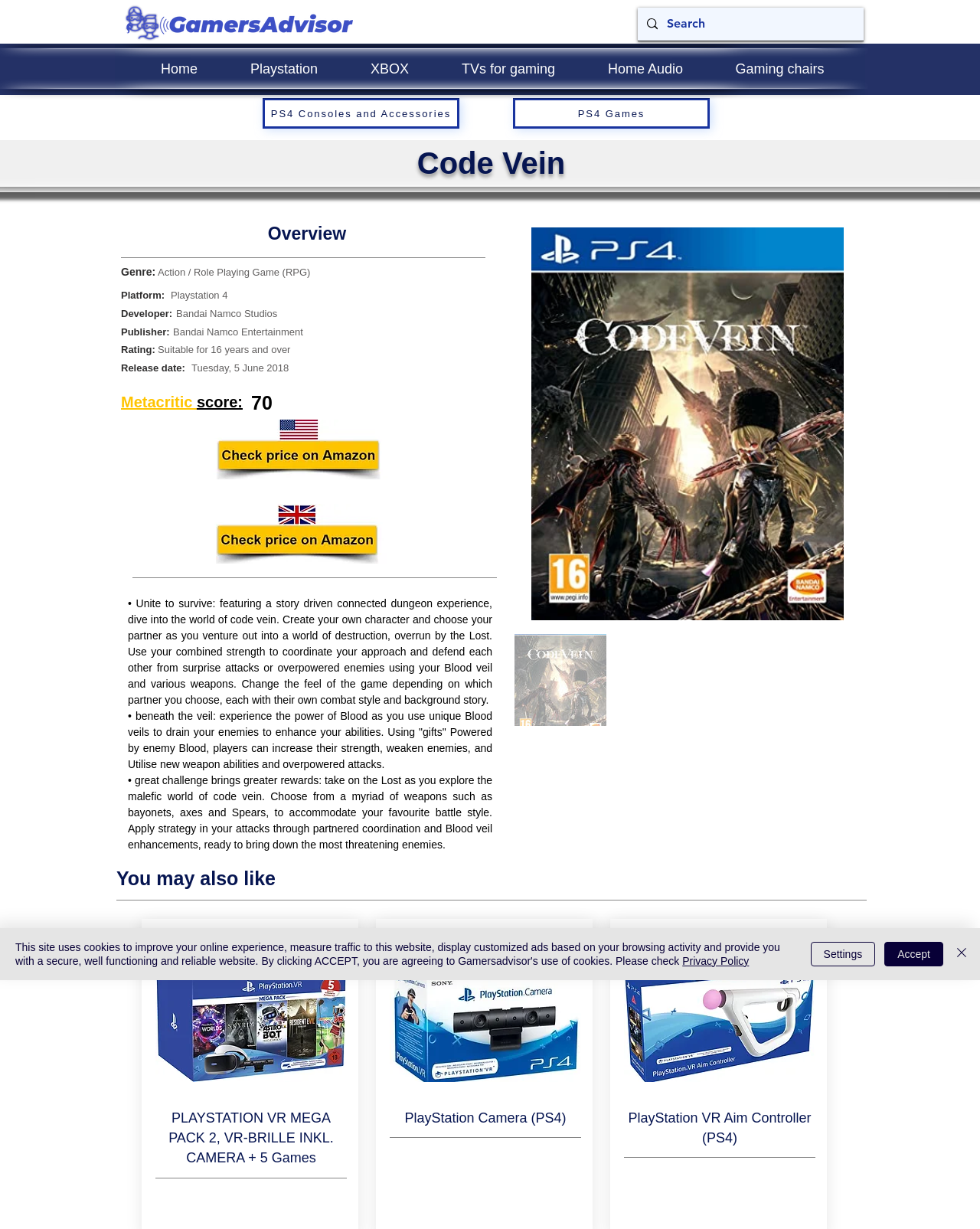Determine the bounding box coordinates of the area to click in order to meet this instruction: "Check Metacritic score".

[0.123, 0.32, 0.248, 0.335]